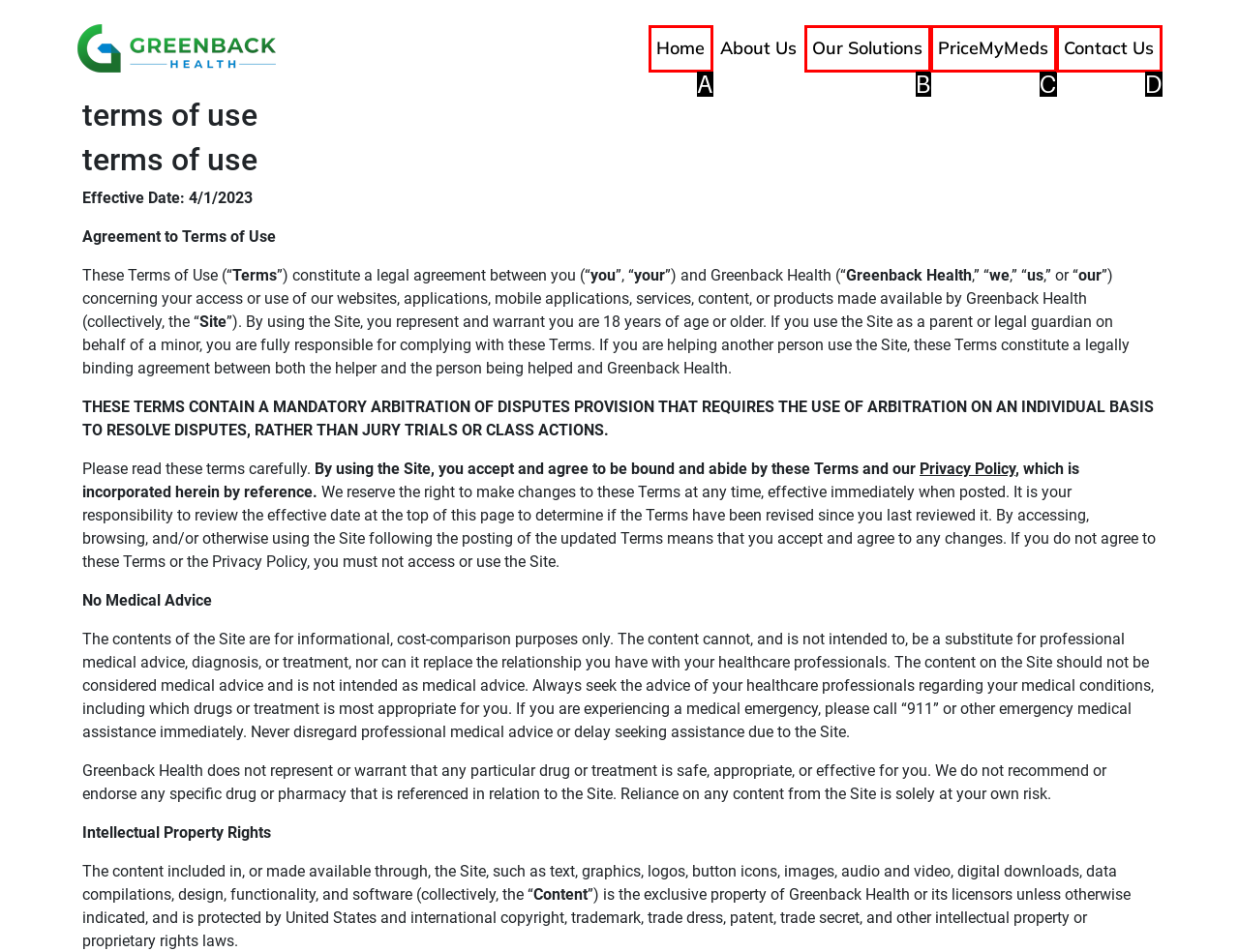Identify the letter corresponding to the UI element that matches this description: Home
Answer using only the letter from the provided options.

A